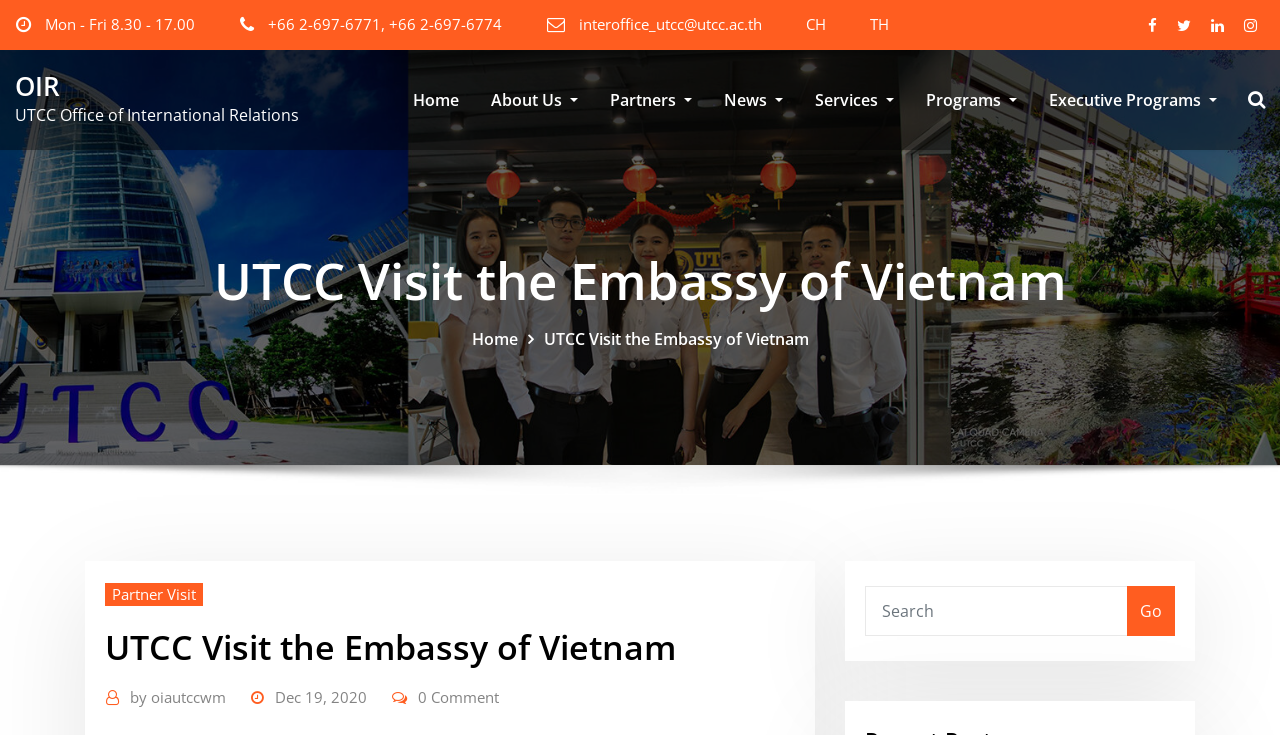What is the purpose of the 'Search' textbox?
Answer the question using a single word or phrase, according to the image.

To search the website